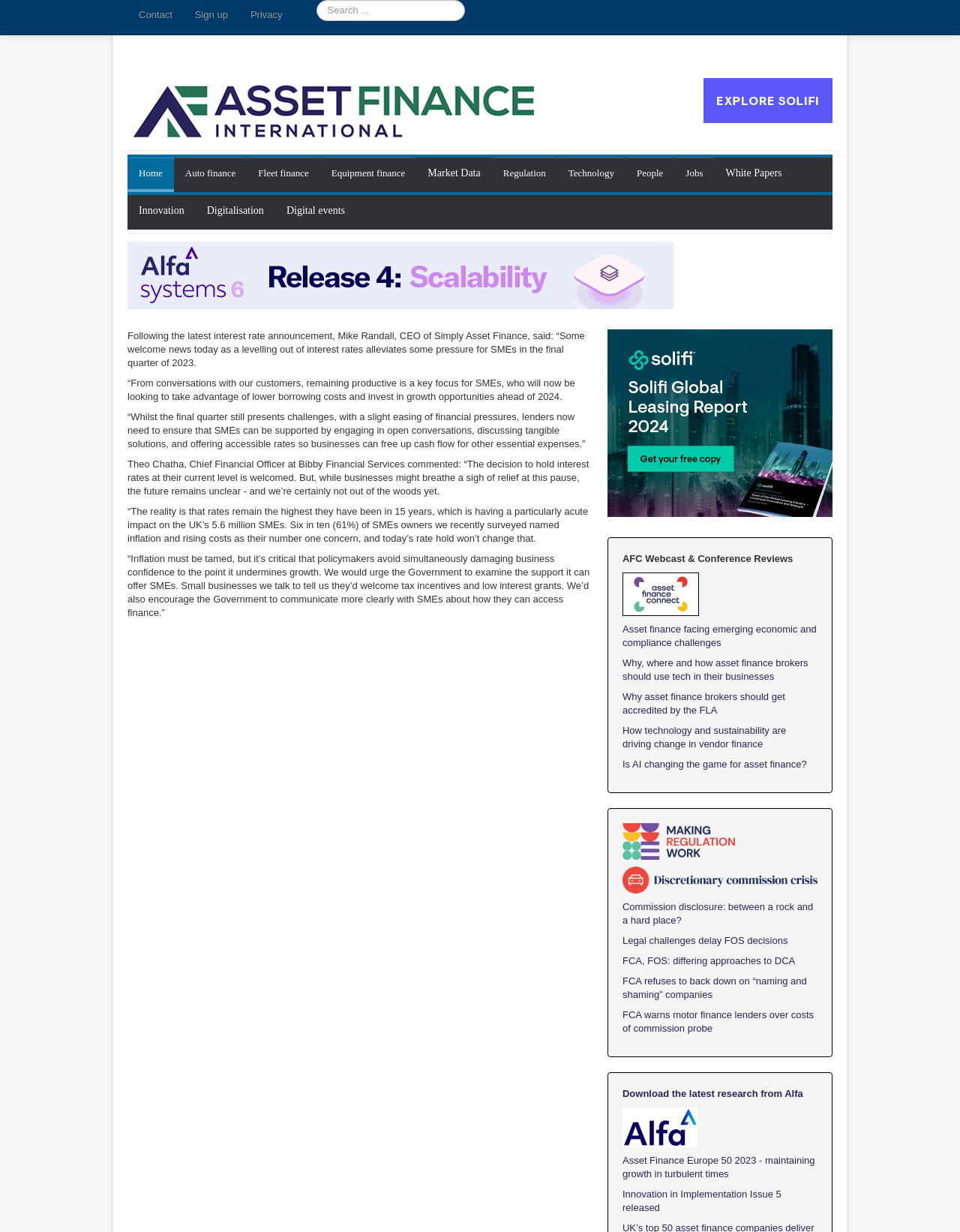What is the current interest rate?
Please provide a single word or phrase answer based on the image.

5.25%